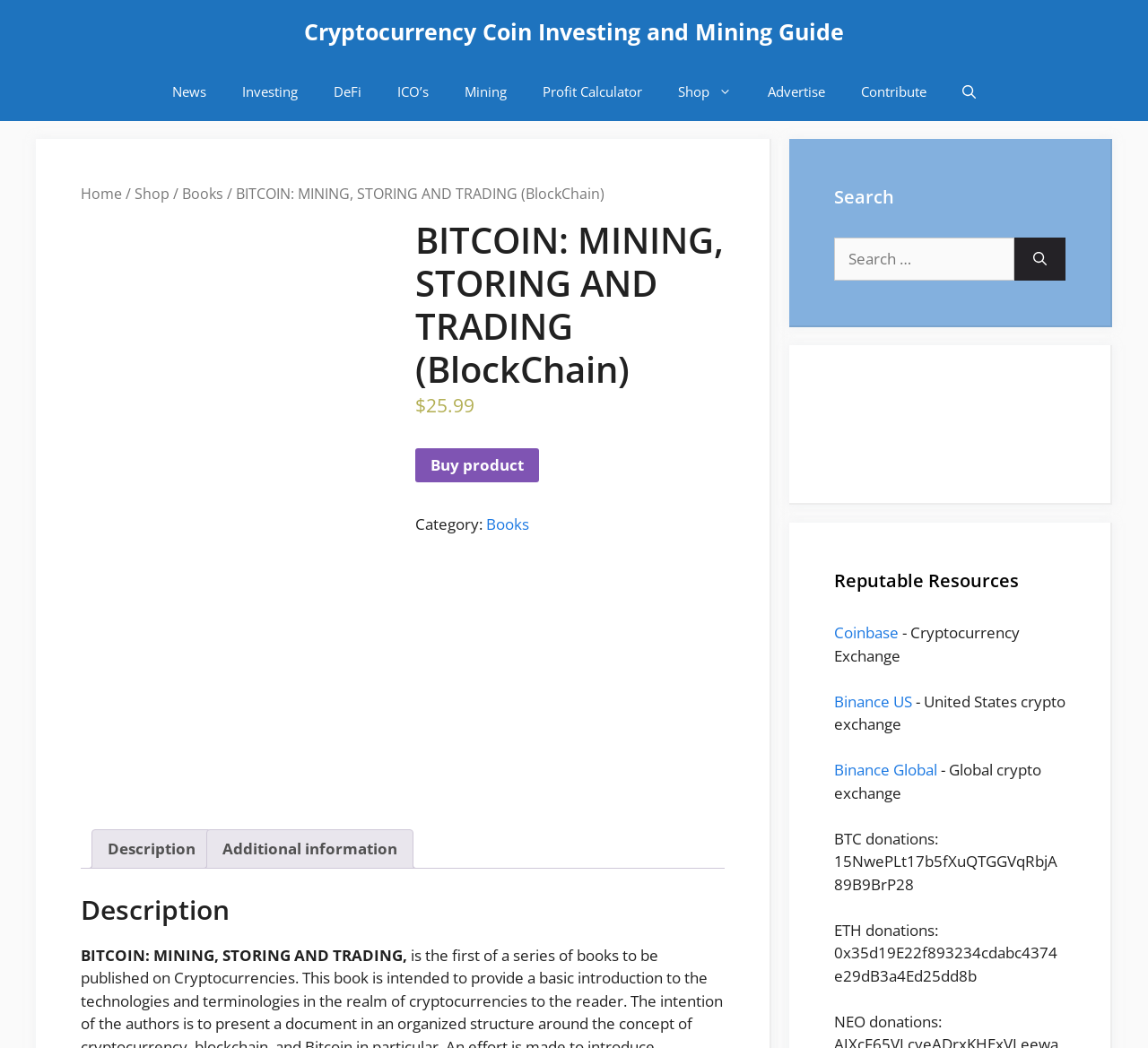Locate the headline of the webpage and generate its content.

BITCOIN: MINING, STORING AND TRADING (BlockChain)